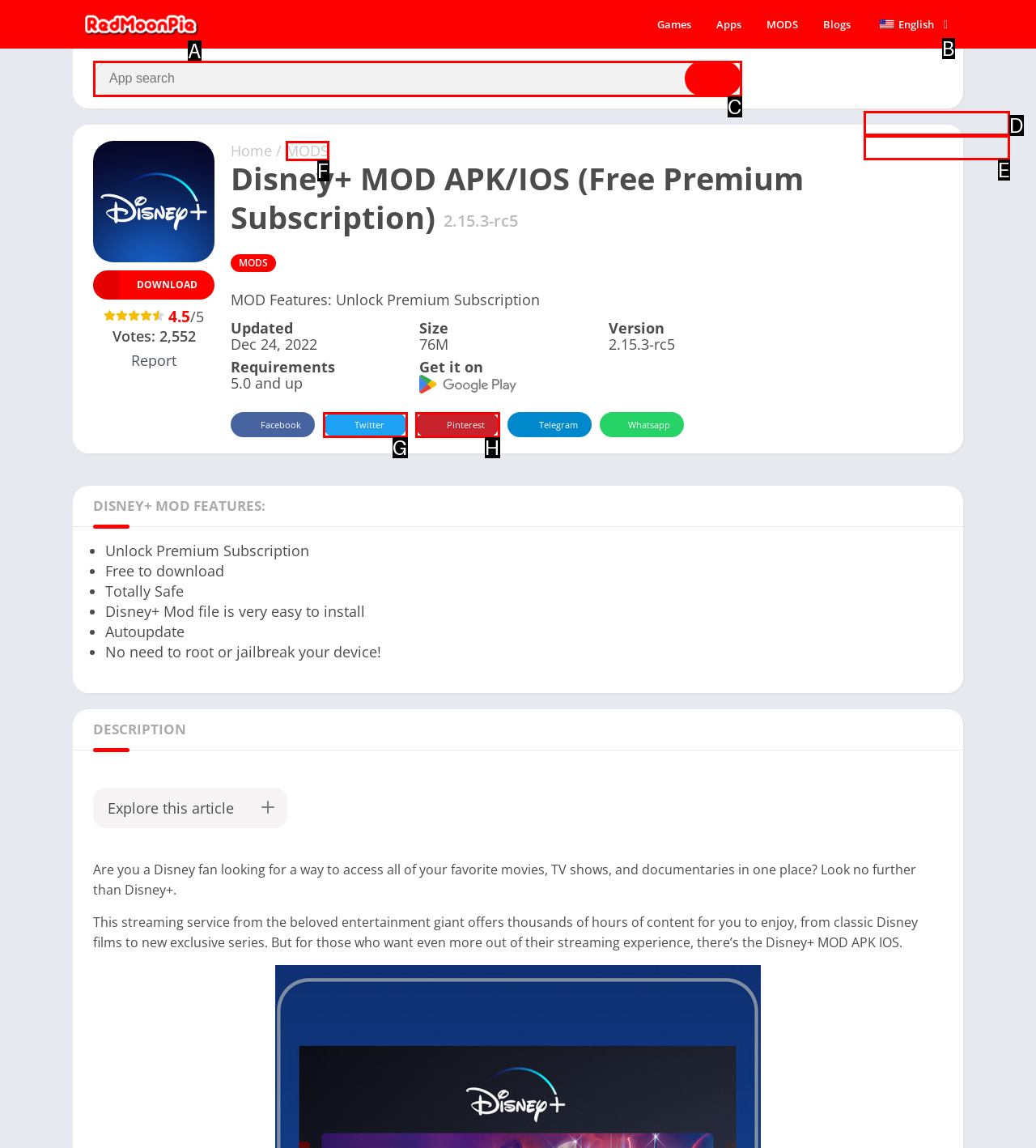Among the marked elements in the screenshot, which letter corresponds to the UI element needed for the task: Search for something?

C